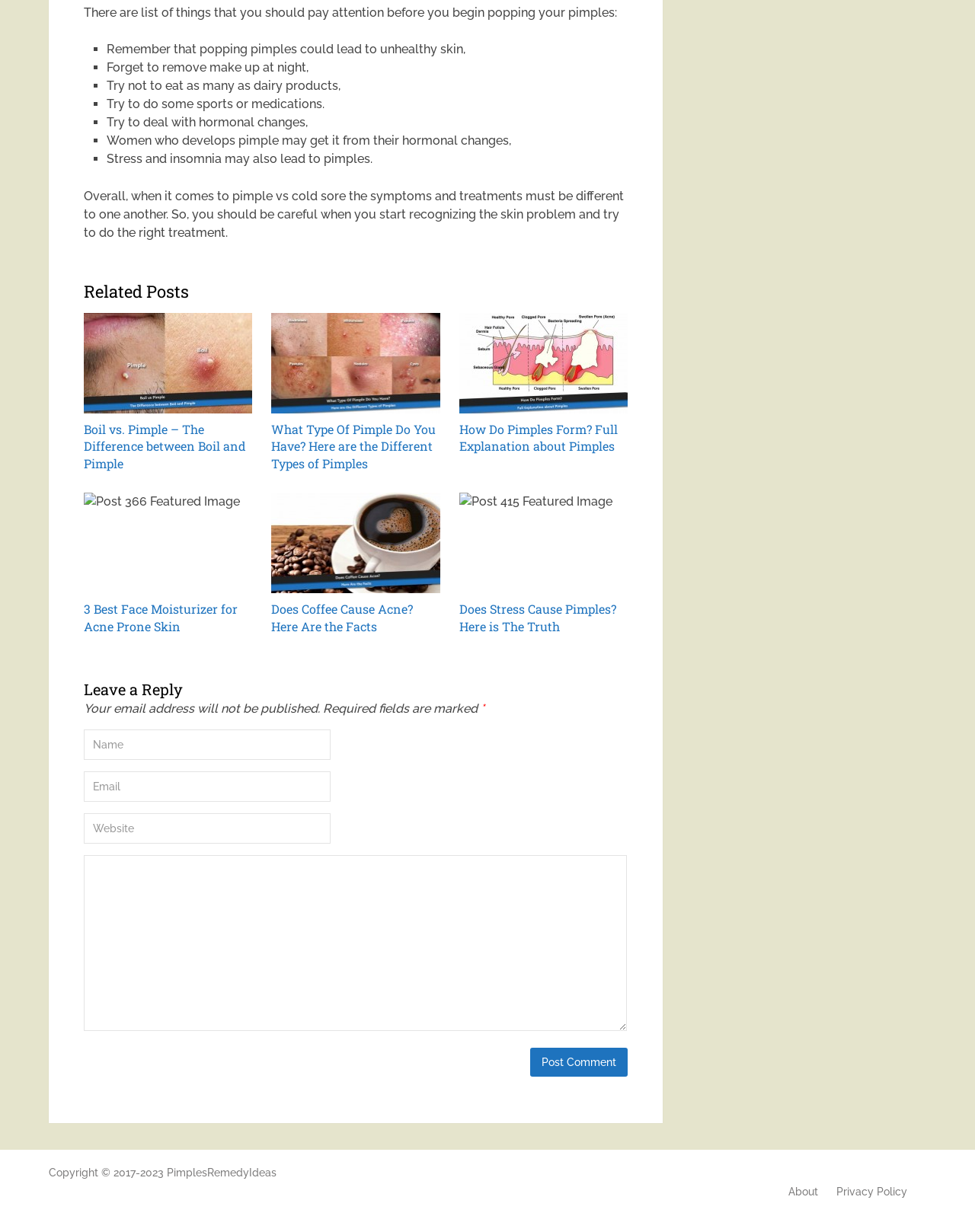Could you indicate the bounding box coordinates of the region to click in order to complete this instruction: "Enter your email address in the required field".

[0.086, 0.694, 0.643, 0.837]